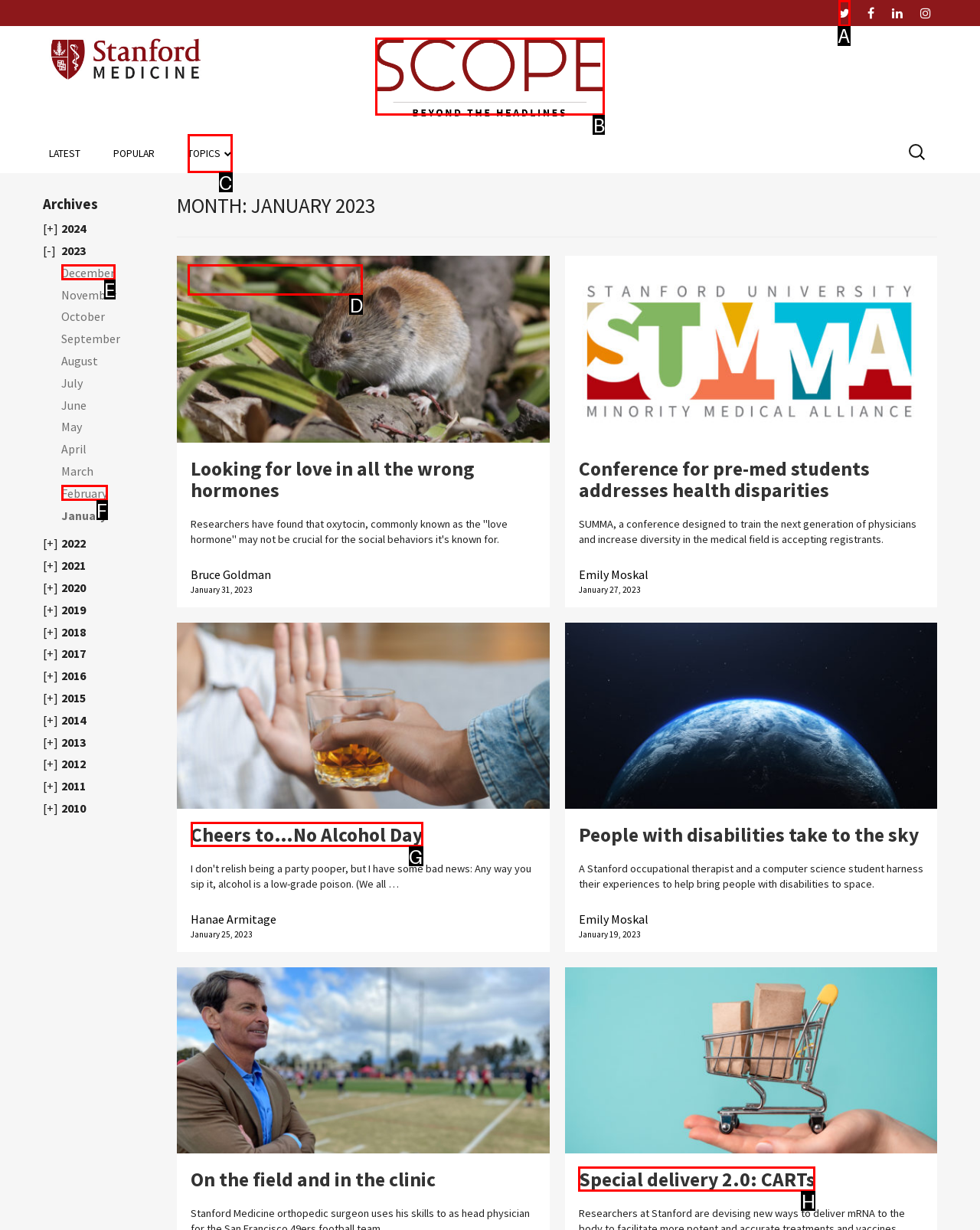Identify the appropriate choice to fulfill this task: View the 'Scope logo'
Respond with the letter corresponding to the correct option.

B